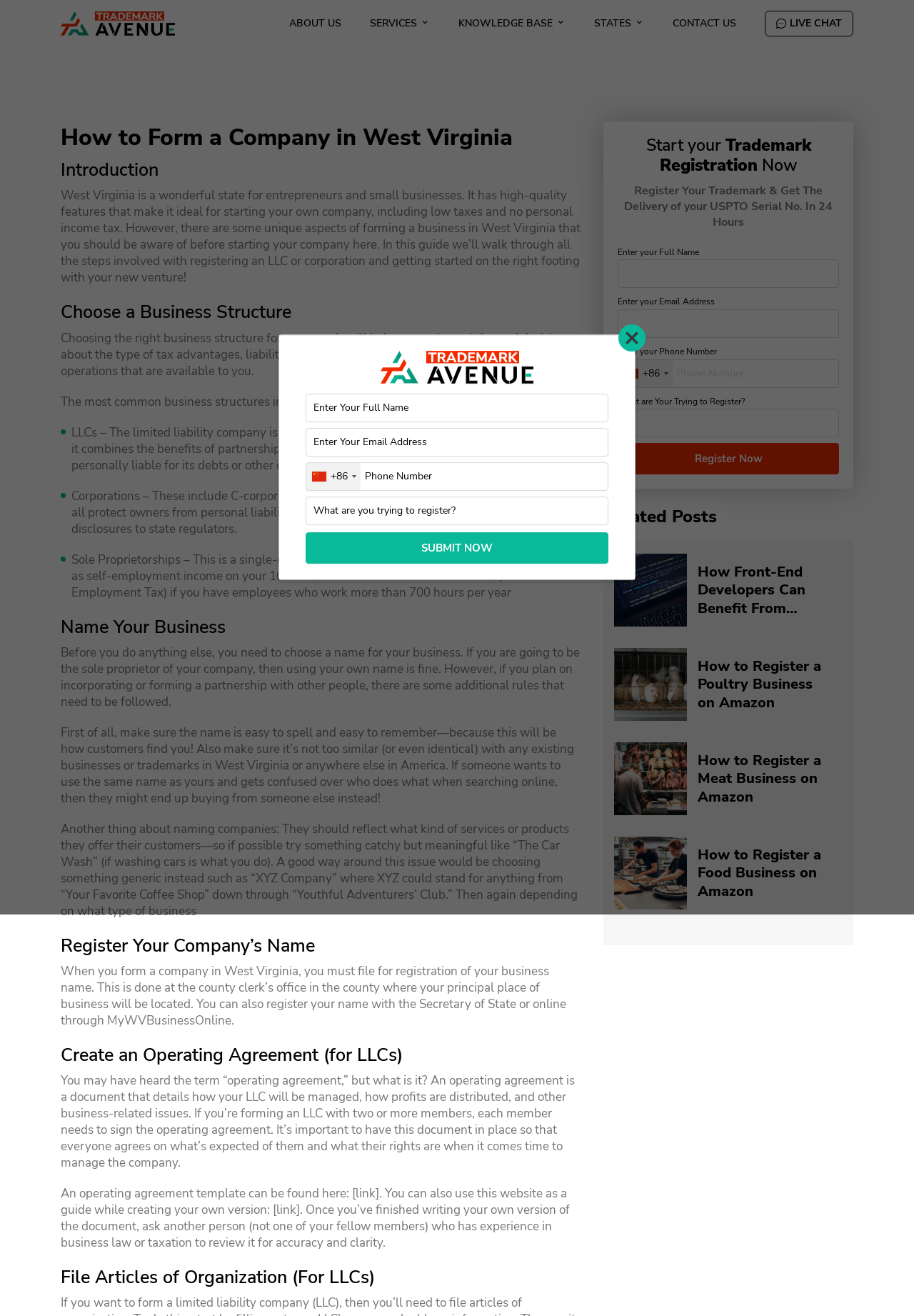Please identify the bounding box coordinates of the clickable area that will fulfill the following instruction: "Click the 'How Front-End Developers Can Benefit From Trademark Registration In 2023' link". The coordinates should be in the format of four float numbers between 0 and 1, i.e., [left, top, right, bottom].

[0.672, 0.421, 0.922, 0.476]